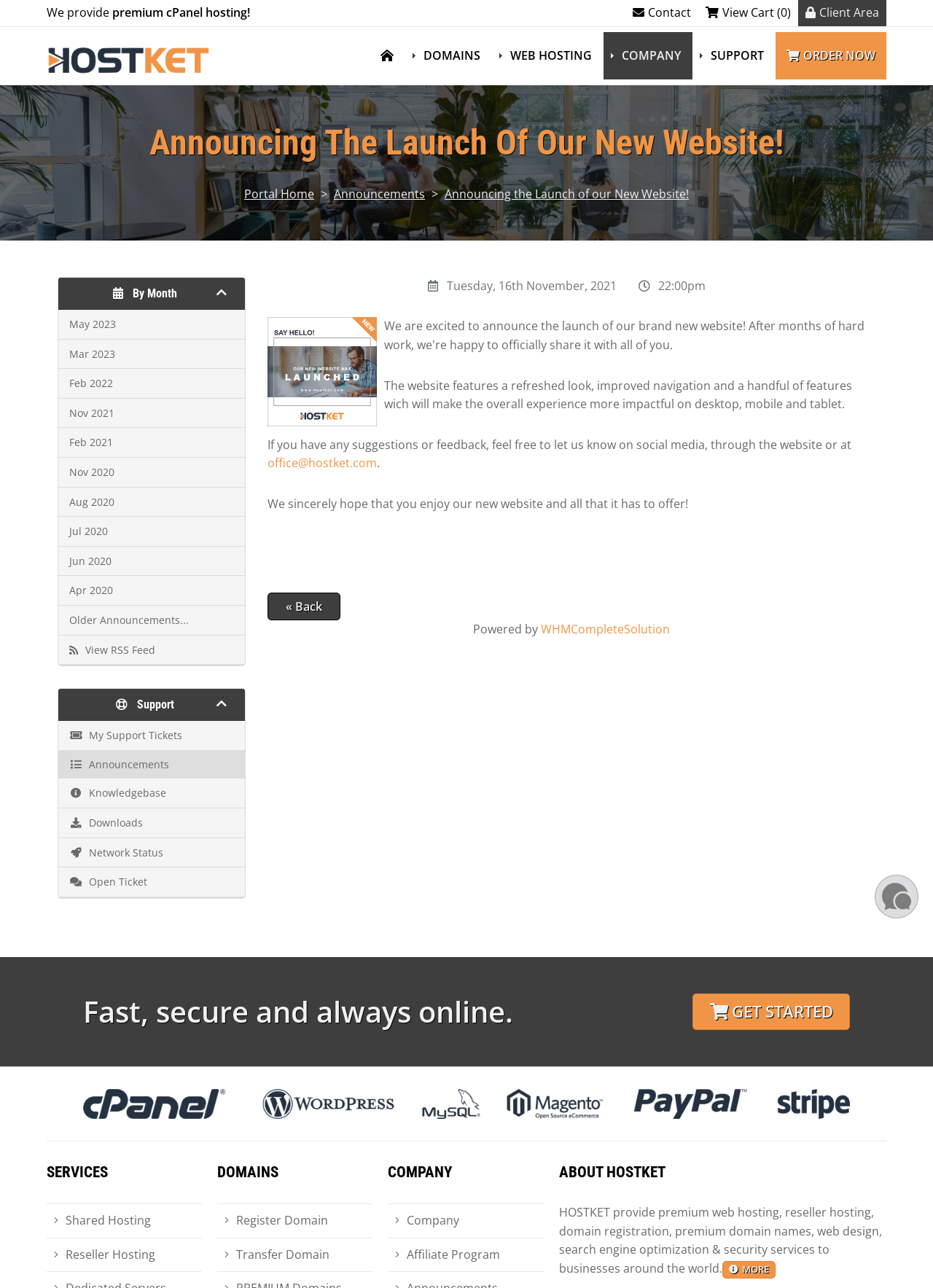What is the company's contact email?
Based on the screenshot, provide a one-word or short-phrase response.

office@hostket.com